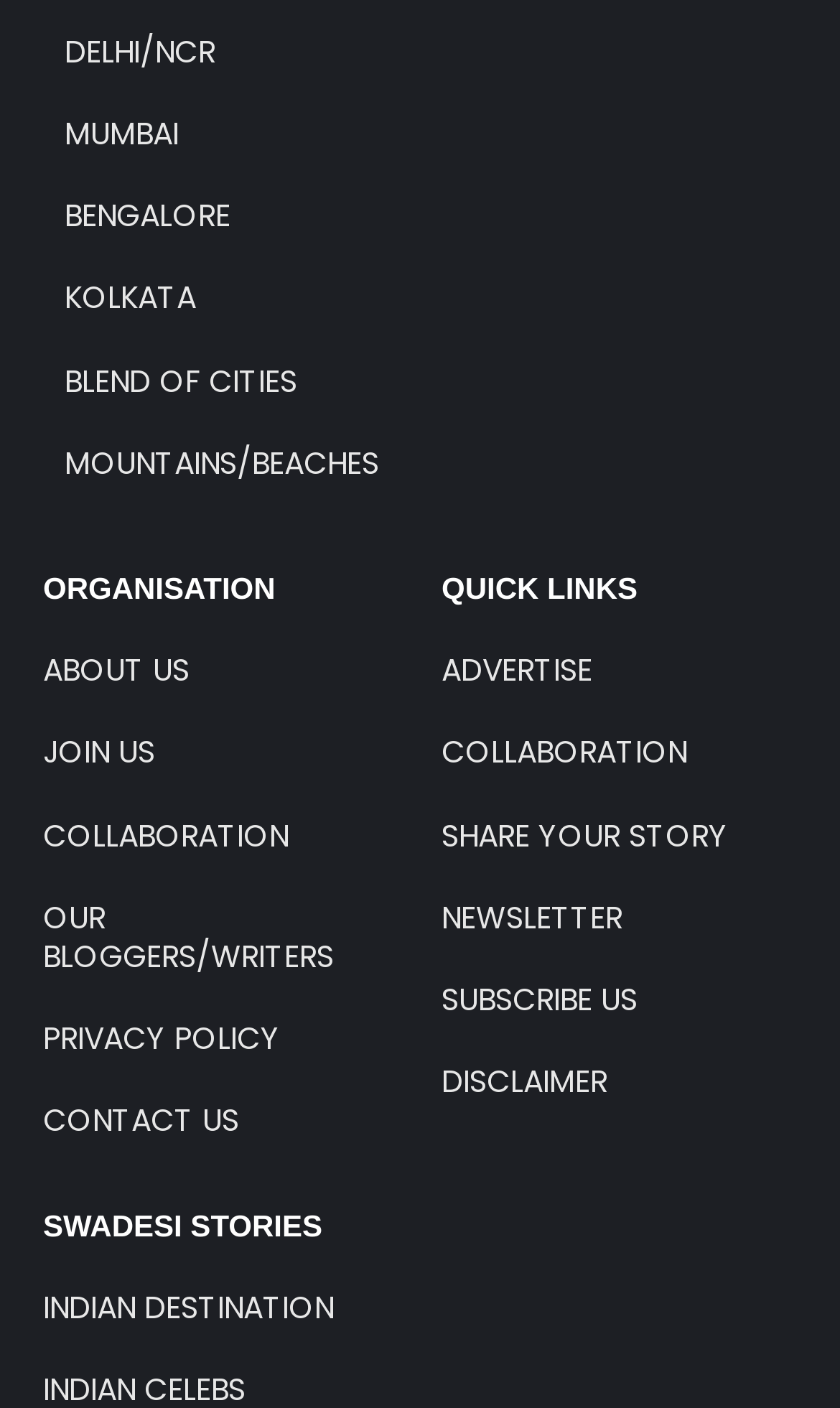Use one word or a short phrase to answer the question provided: 
How many city options are available?

6